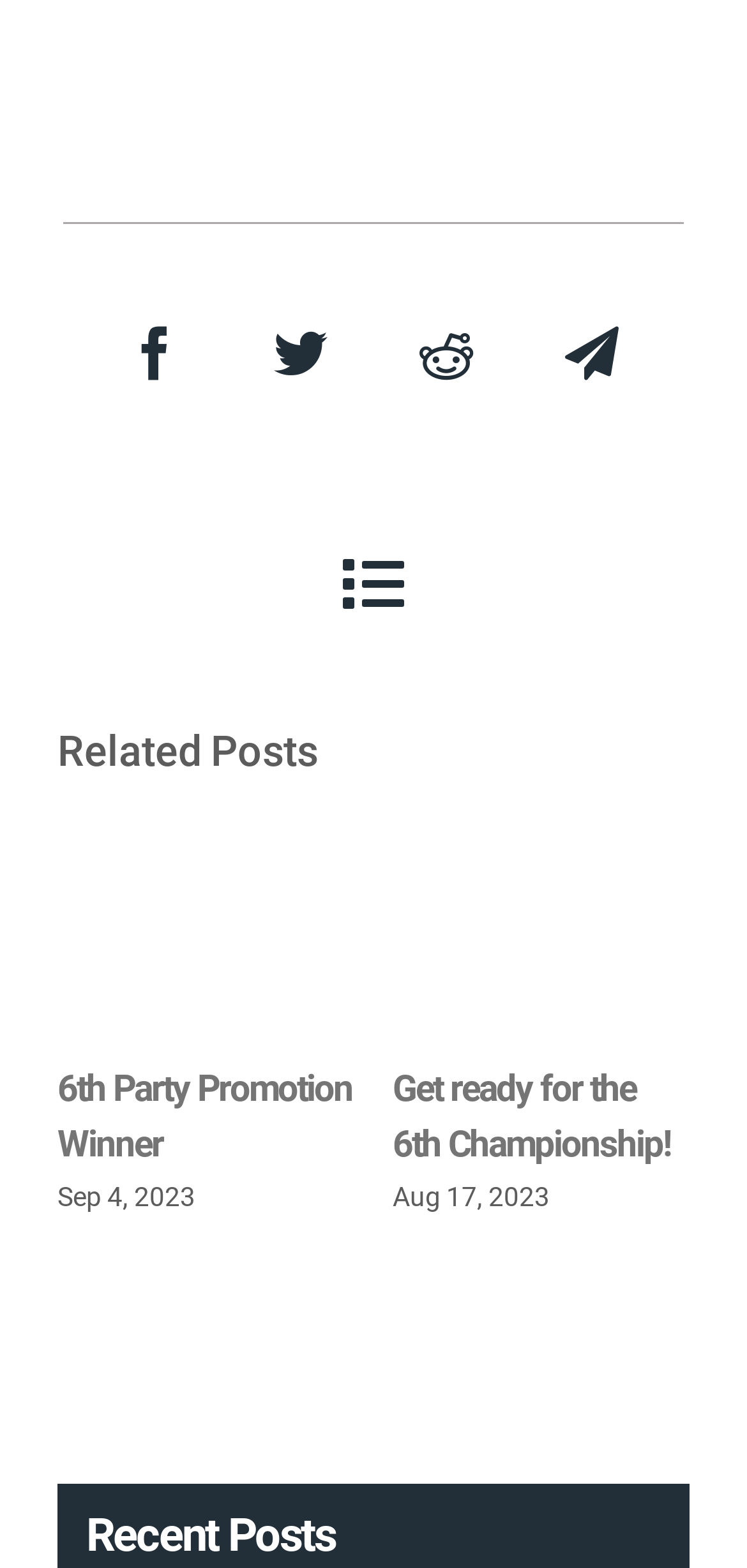Indicate the bounding box coordinates of the clickable region to achieve the following instruction: "Read about Black Friday promotion."

[0.077, 0.533, 0.474, 0.657]